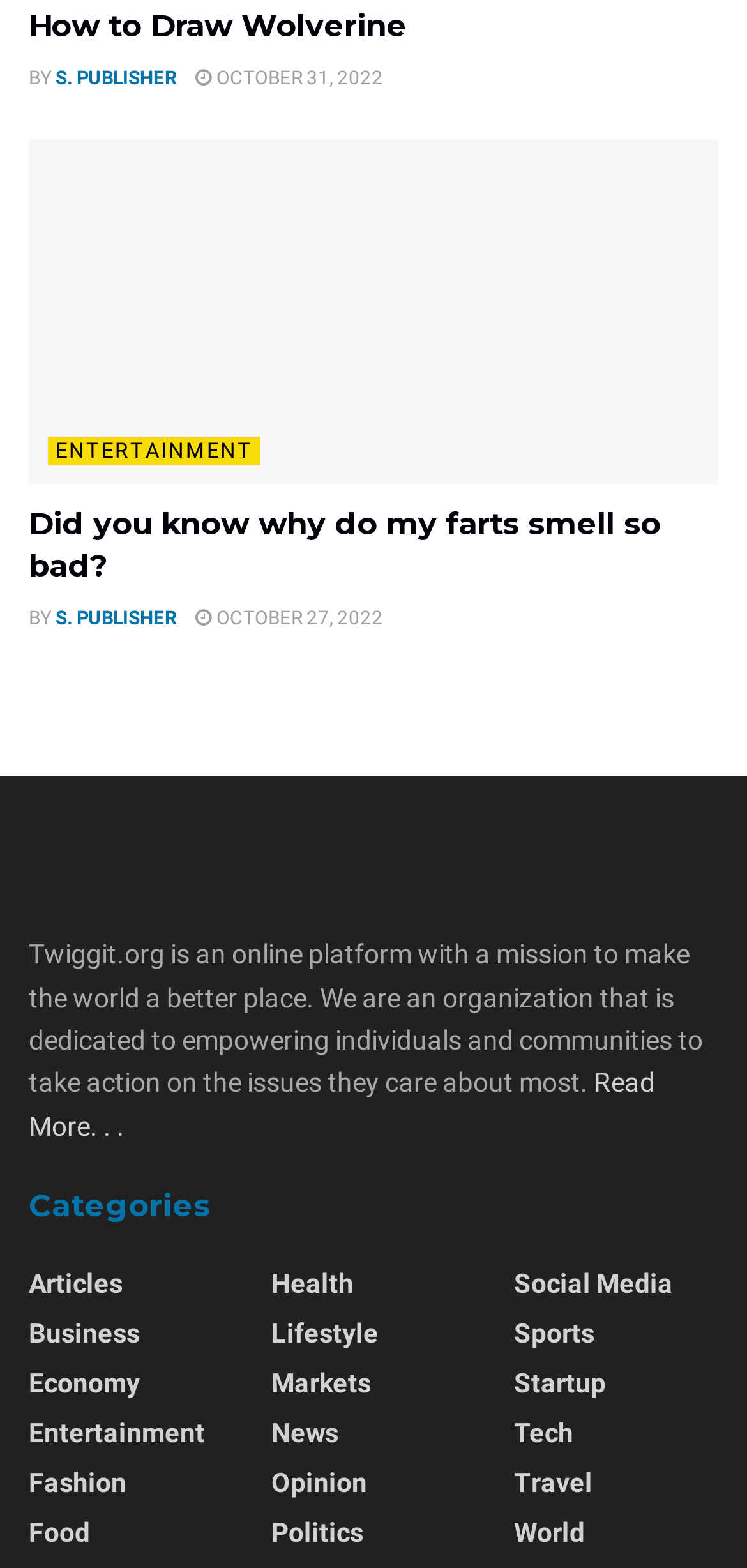Provide the bounding box coordinates of the area you need to click to execute the following instruction: "Read the article about Wolverine".

[0.038, 0.089, 0.962, 0.309]